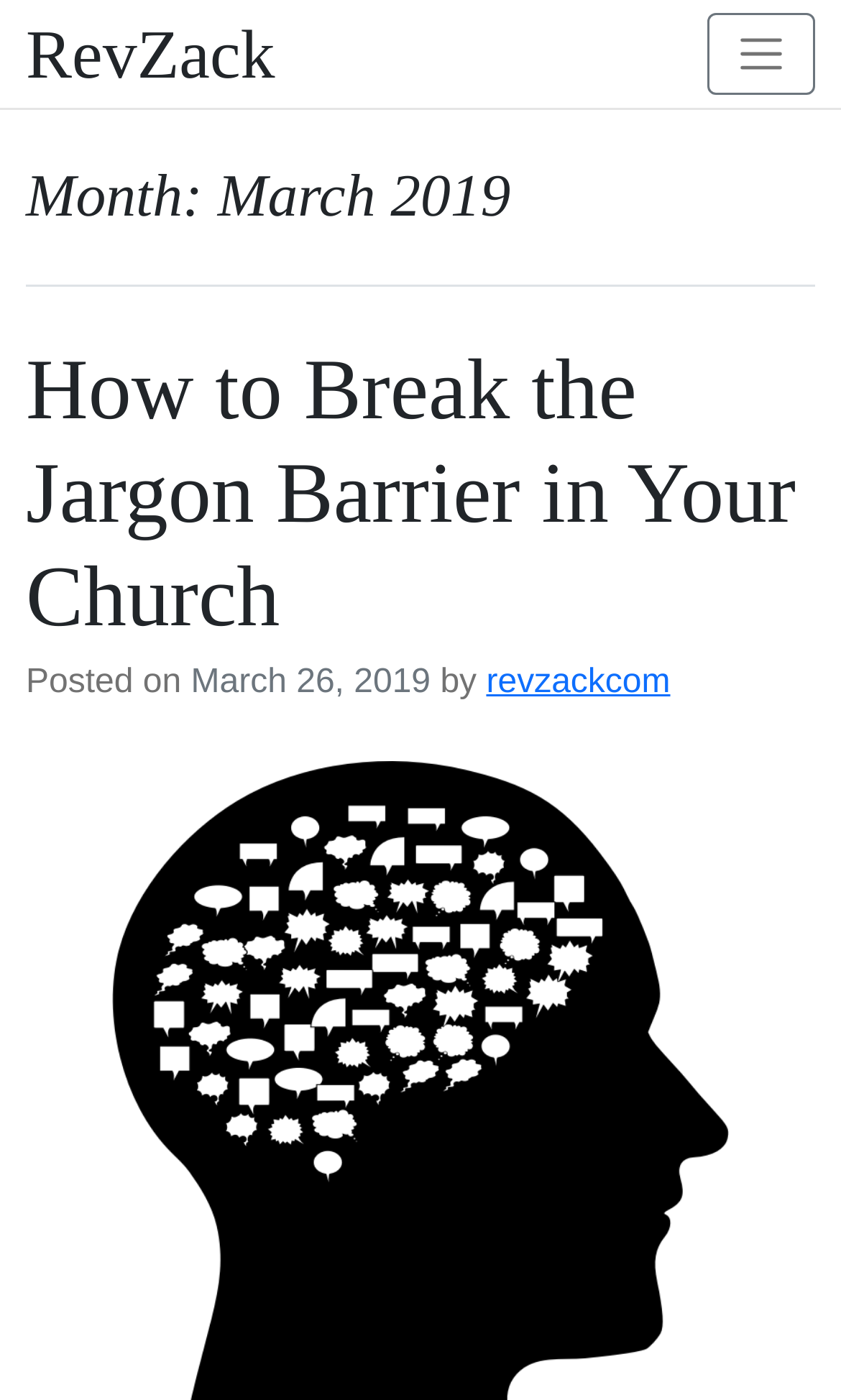Is the navigation menu expanded?
Please give a detailed answer to the question using the information shown in the image.

I found the state of the navigation menu by looking at the button element with the text 'Toggle navigation' which has an attribute 'expanded' set to 'False'.